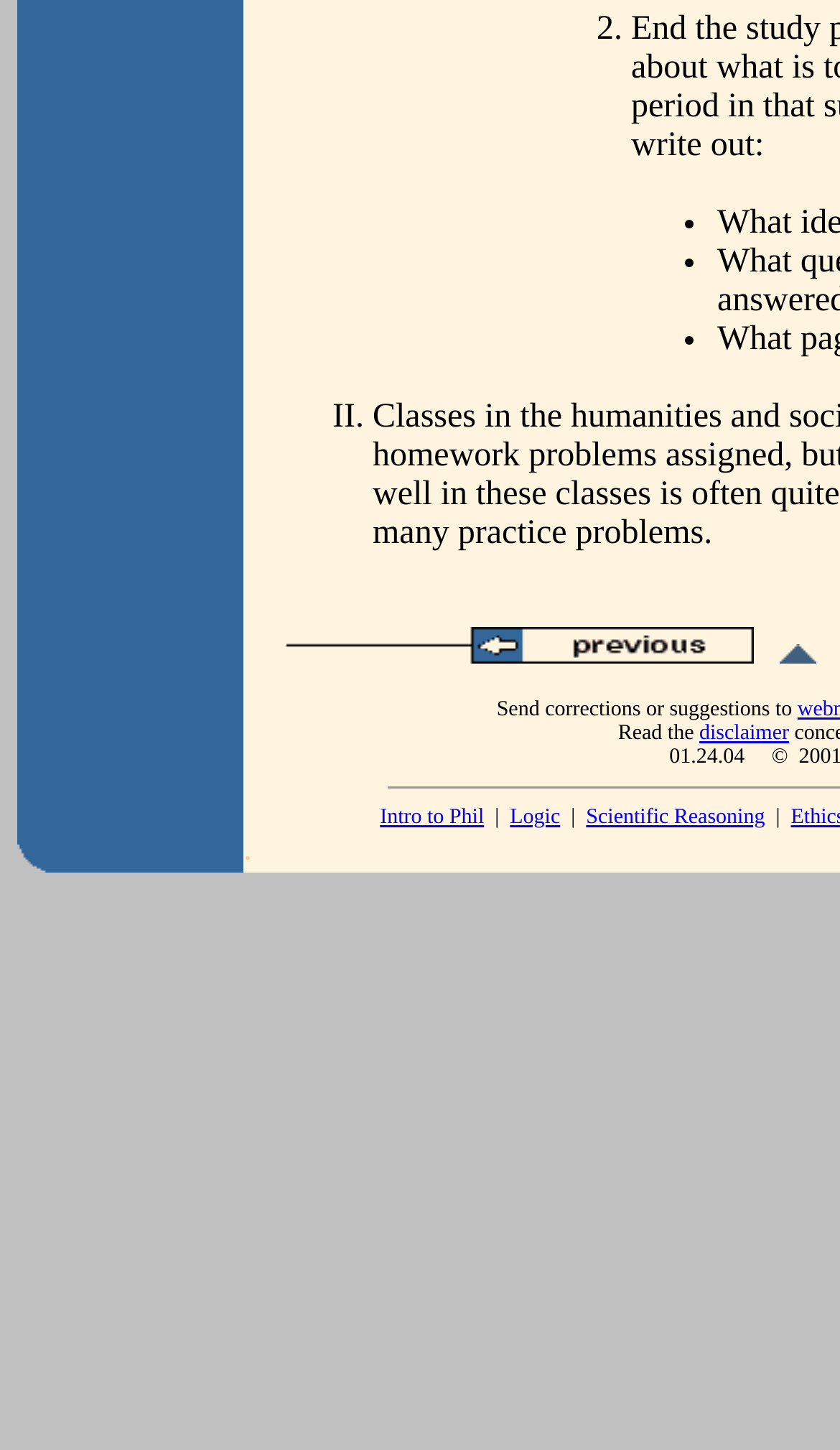Extract the bounding box coordinates for the described element: "disclaimer". The coordinates should be represented as four float numbers between 0 and 1: [left, top, right, bottom].

[0.832, 0.498, 0.939, 0.514]